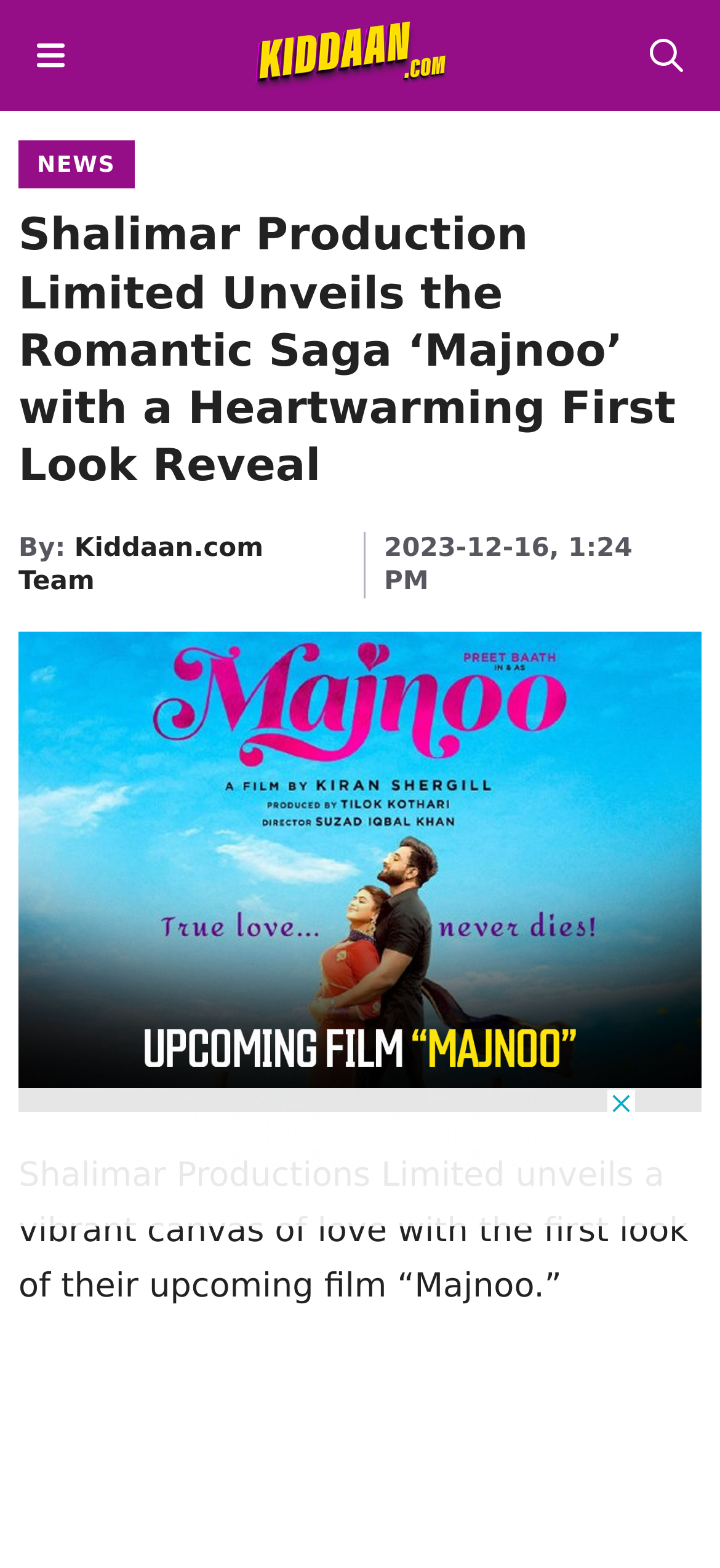What is the name of the film unveiled by Shalimar Productions Limited? Observe the screenshot and provide a one-word or short phrase answer.

Majnoo